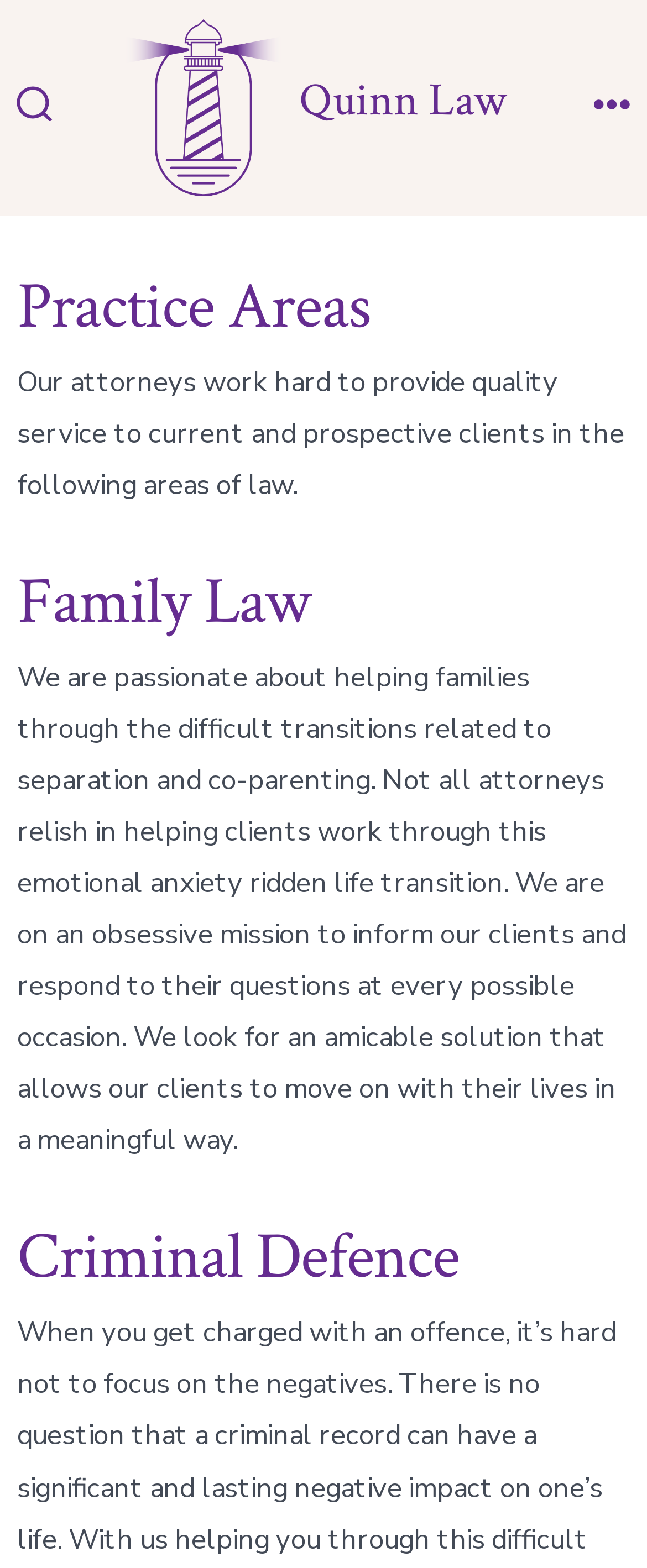Find the bounding box coordinates for the UI element that matches this description: "Quinn Law".

[0.443, 0.049, 0.783, 0.084]